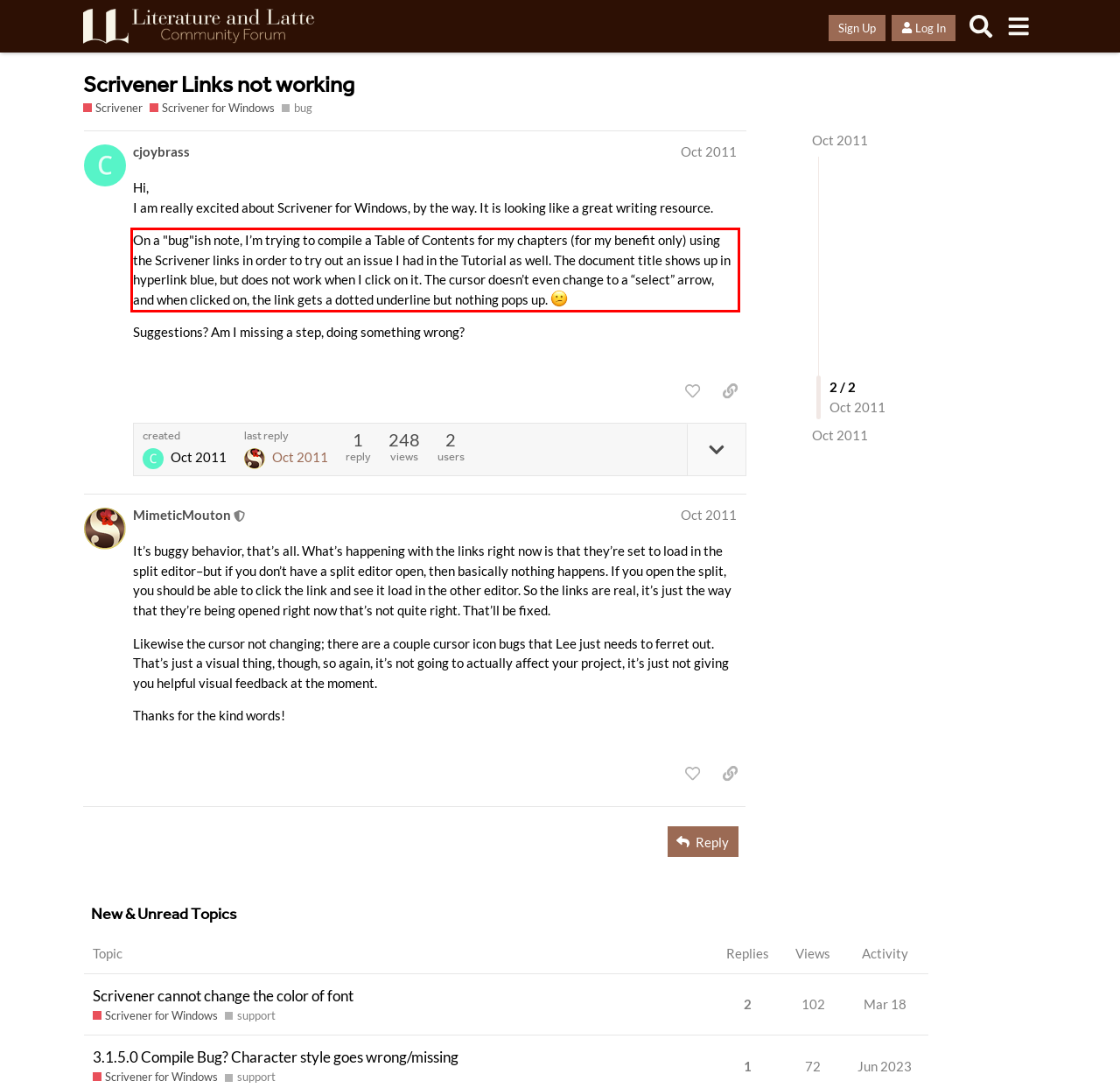Given a webpage screenshot, identify the text inside the red bounding box using OCR and extract it.

On a "bug"ish note, I’m trying to compile a Table of Contents for my chapters (for my benefit only) using the Scrivener links in order to try out an issue I had in the Tutorial as well. The document title shows up in hyperlink blue, but does not work when I click on it. The cursor doesn’t even change to a “select” arrow, and when clicked on, the link gets a dotted underline but nothing pops up.